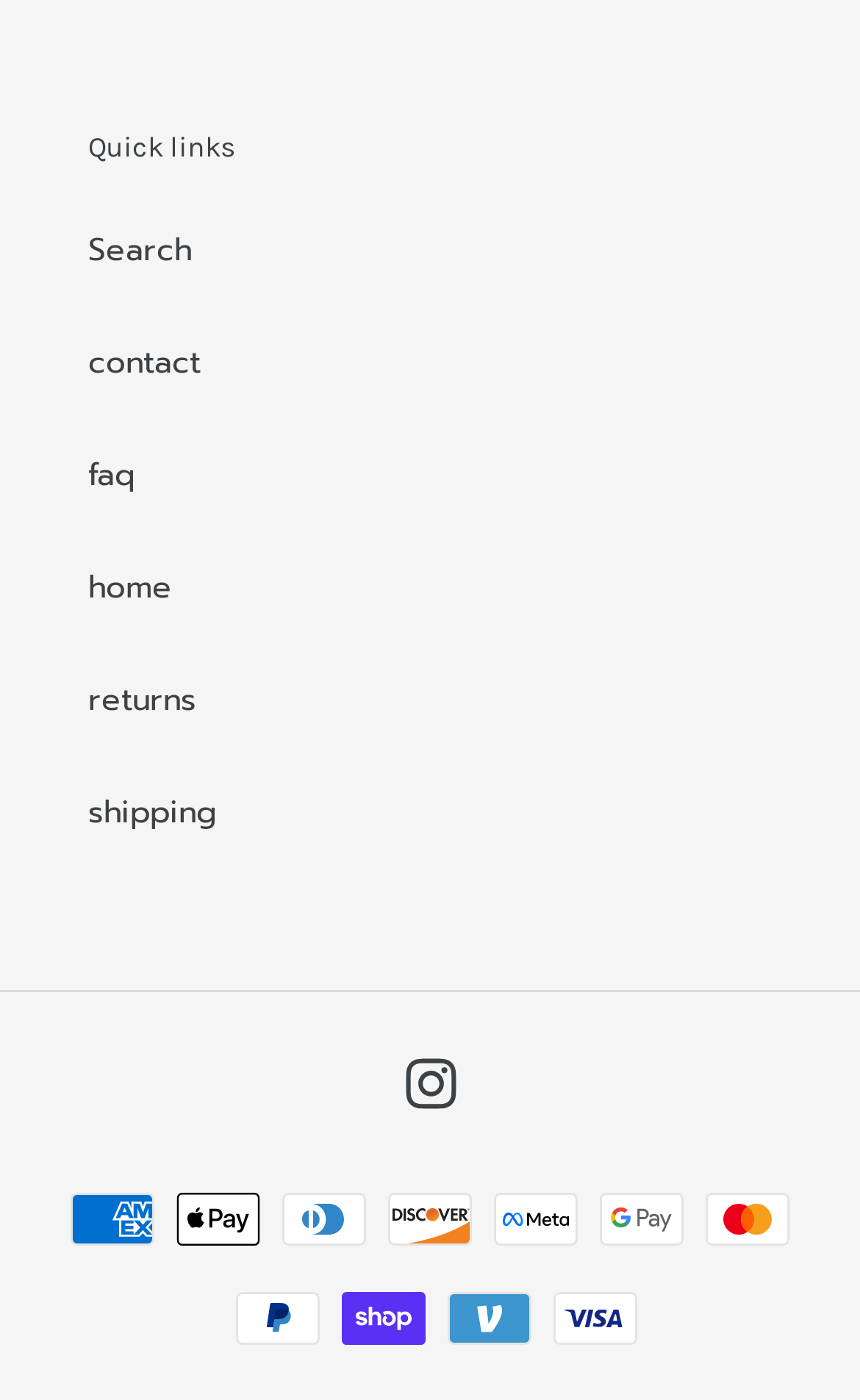Provide the bounding box coordinates of the HTML element this sentence describes: "shipping". The bounding box coordinates consist of four float numbers between 0 and 1, i.e., [left, top, right, bottom].

[0.103, 0.563, 0.251, 0.596]